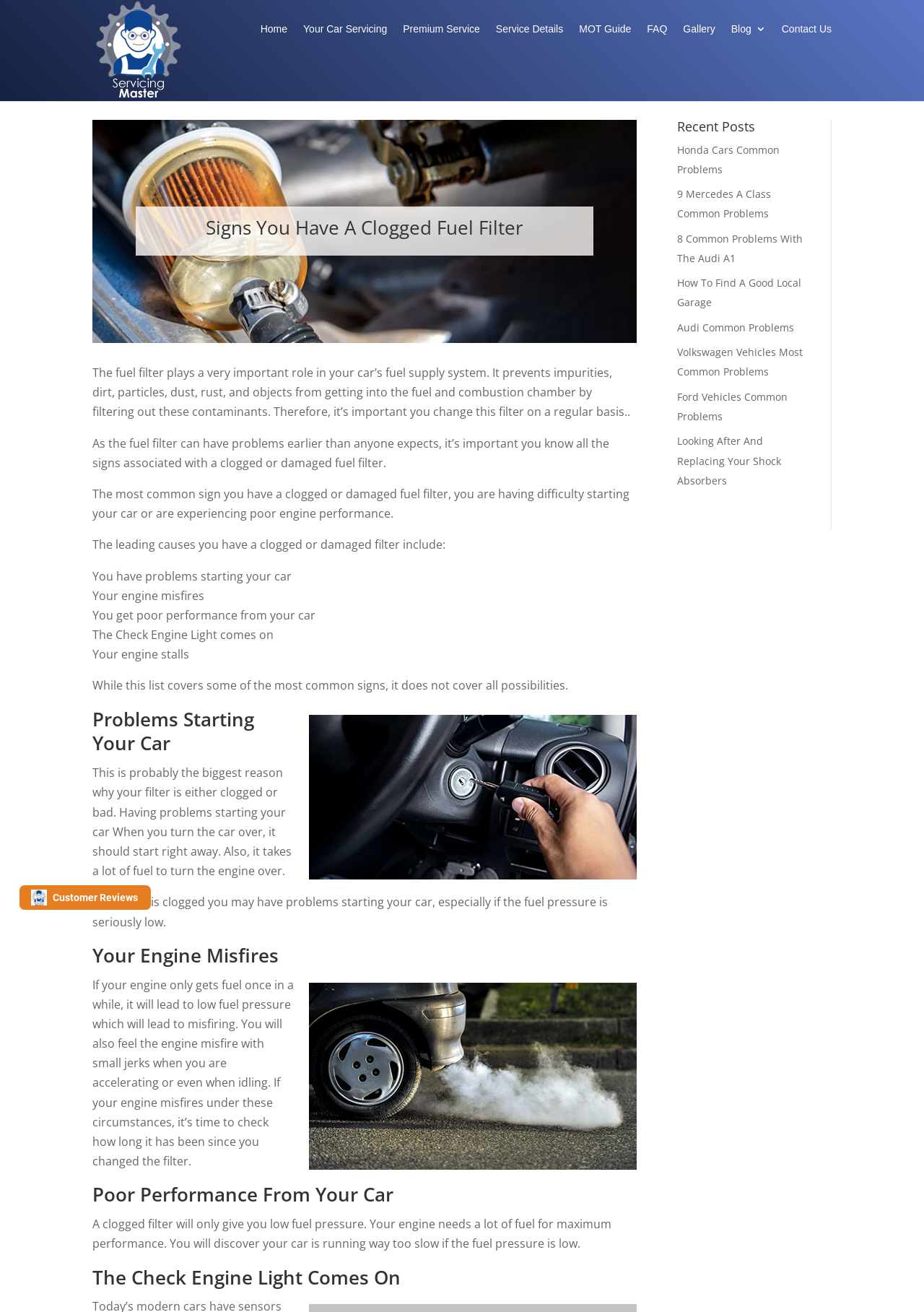Determine the bounding box coordinates of the clickable element to achieve the following action: 'Click the 'About' link'. Provide the coordinates as four float values between 0 and 1, formatted as [left, top, right, bottom].

None